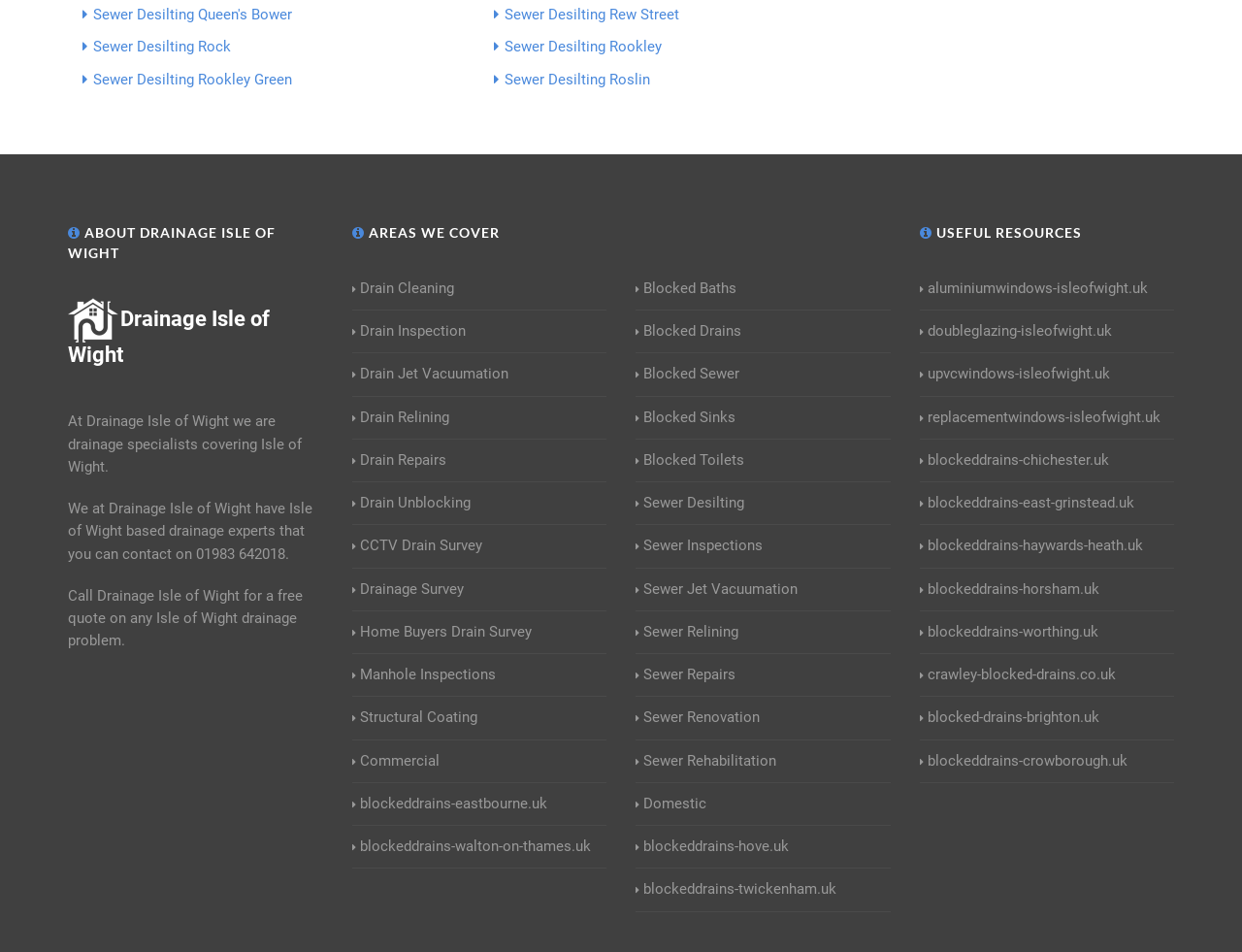Provide the bounding box coordinates of the HTML element this sentence describes: "parent_node: SIBL NOW MOBILE APP". The bounding box coordinates consist of four float numbers between 0 and 1, i.e., [left, top, right, bottom].

None